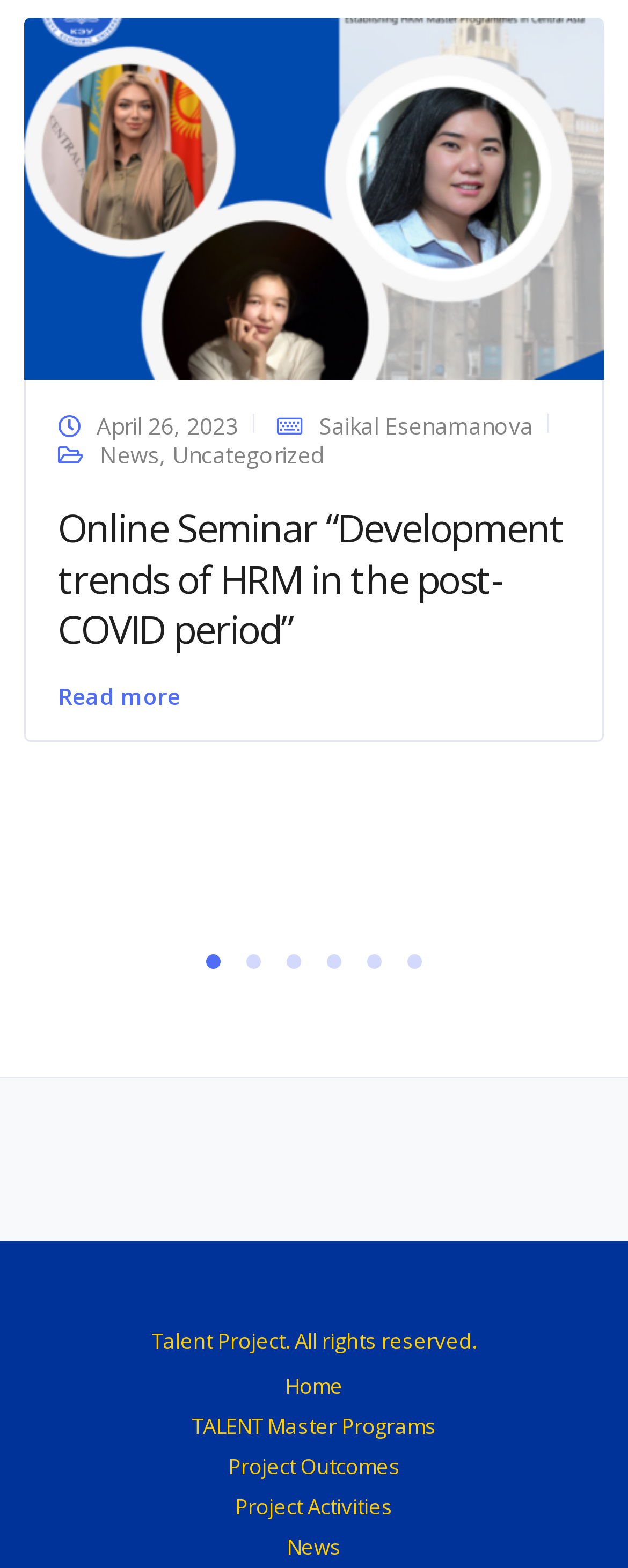Could you provide the bounding box coordinates for the portion of the screen to click to complete this instruction: "Check the project outcomes"?

[0.363, 0.922, 0.637, 0.948]